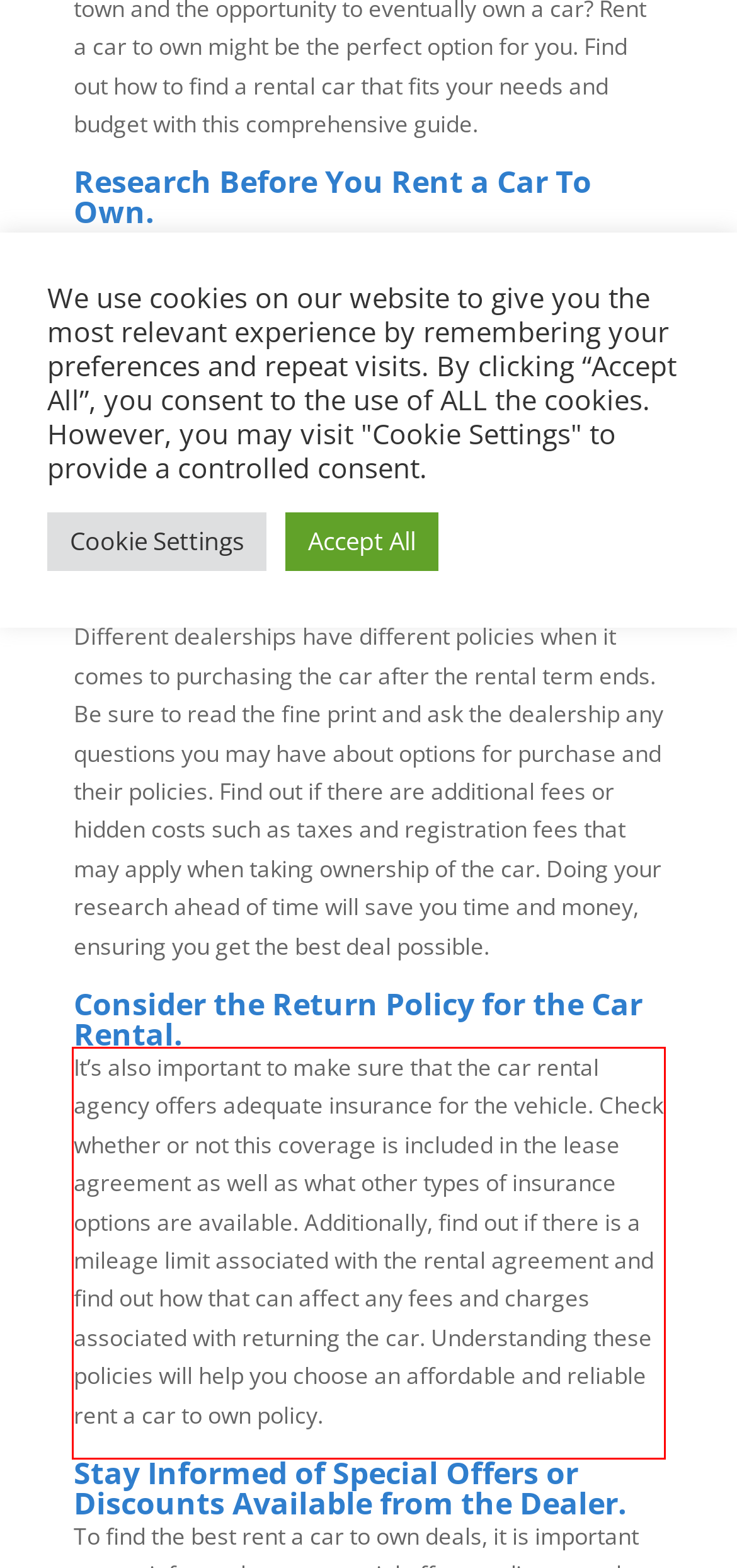You are given a screenshot with a red rectangle. Identify and extract the text within this red bounding box using OCR.

It’s also important to make sure that the car rental agency offers adequate insurance for the vehicle. Check whether or not this coverage is included in the lease agreement as well as what other types of insurance options are available. Additionally, find out if there is a mileage limit associated with the rental agreement and find out how that can affect any fees and charges associated with returning the car. Understanding these policies will help you choose an affordable and reliable rent a car to own policy.